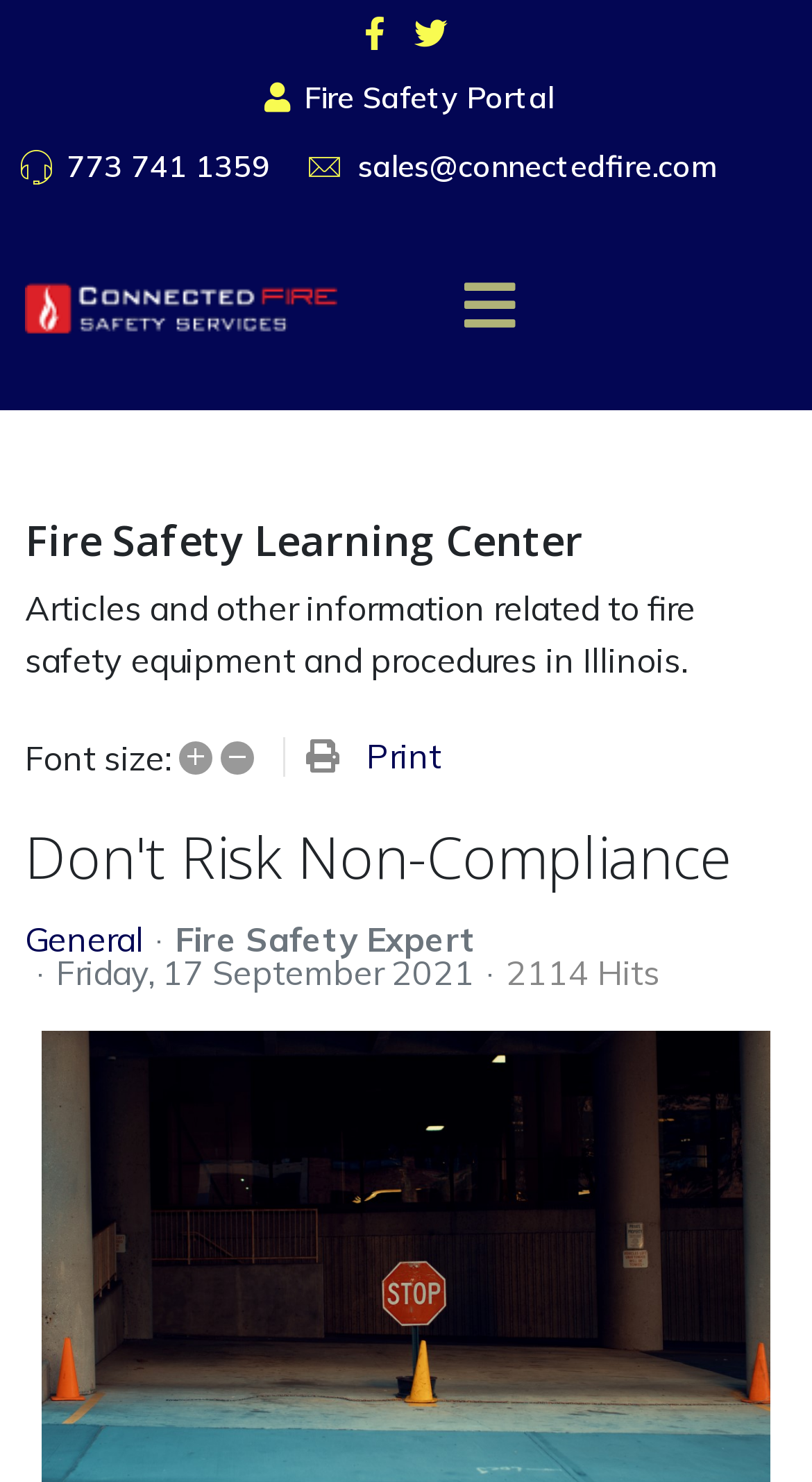What is the name of the company?
Please provide a single word or phrase as your answer based on the image.

Connected Fire Safety Services